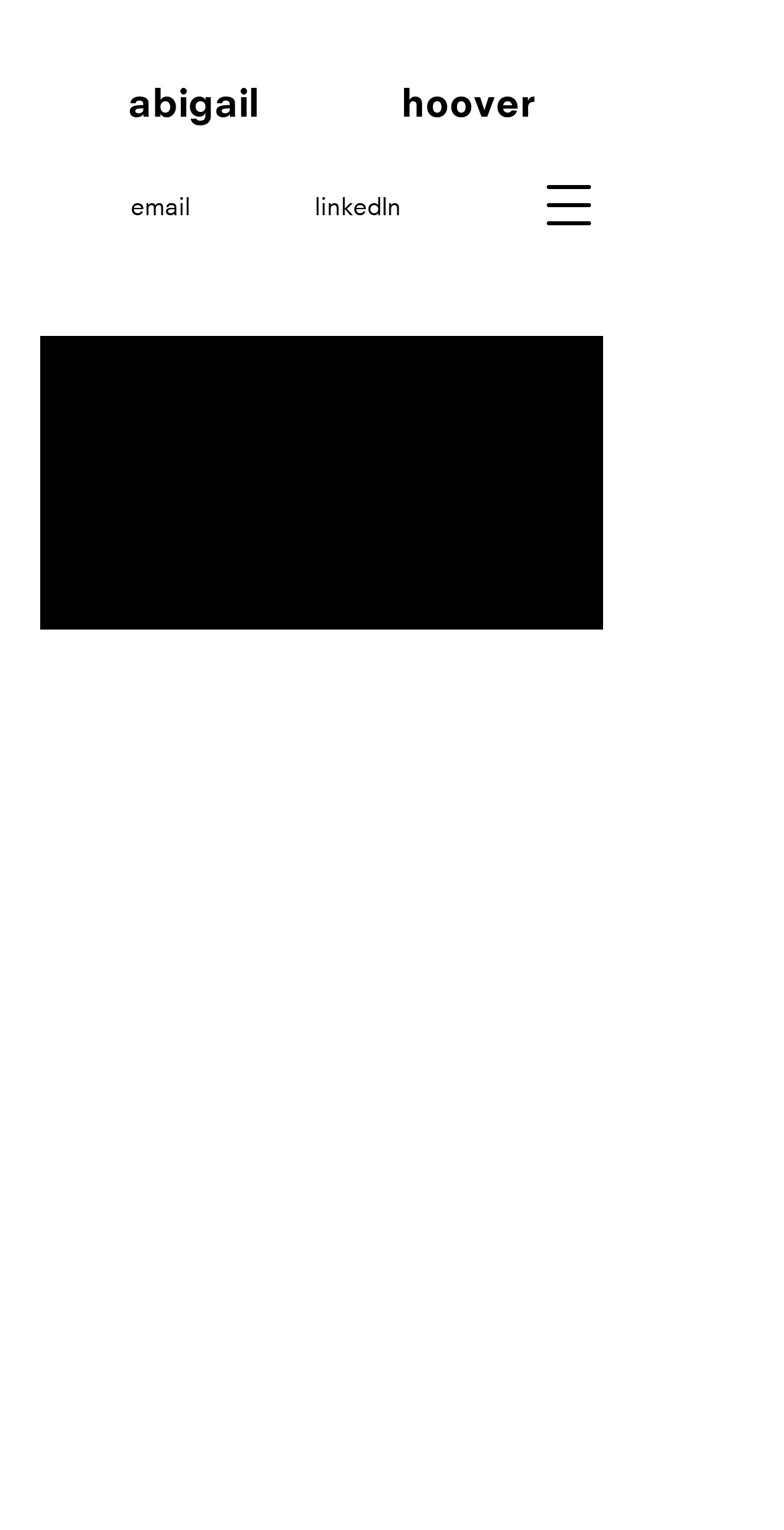Using the provided element description "email", determine the bounding box coordinates of the UI element.

[0.0, 0.108, 0.41, 0.163]